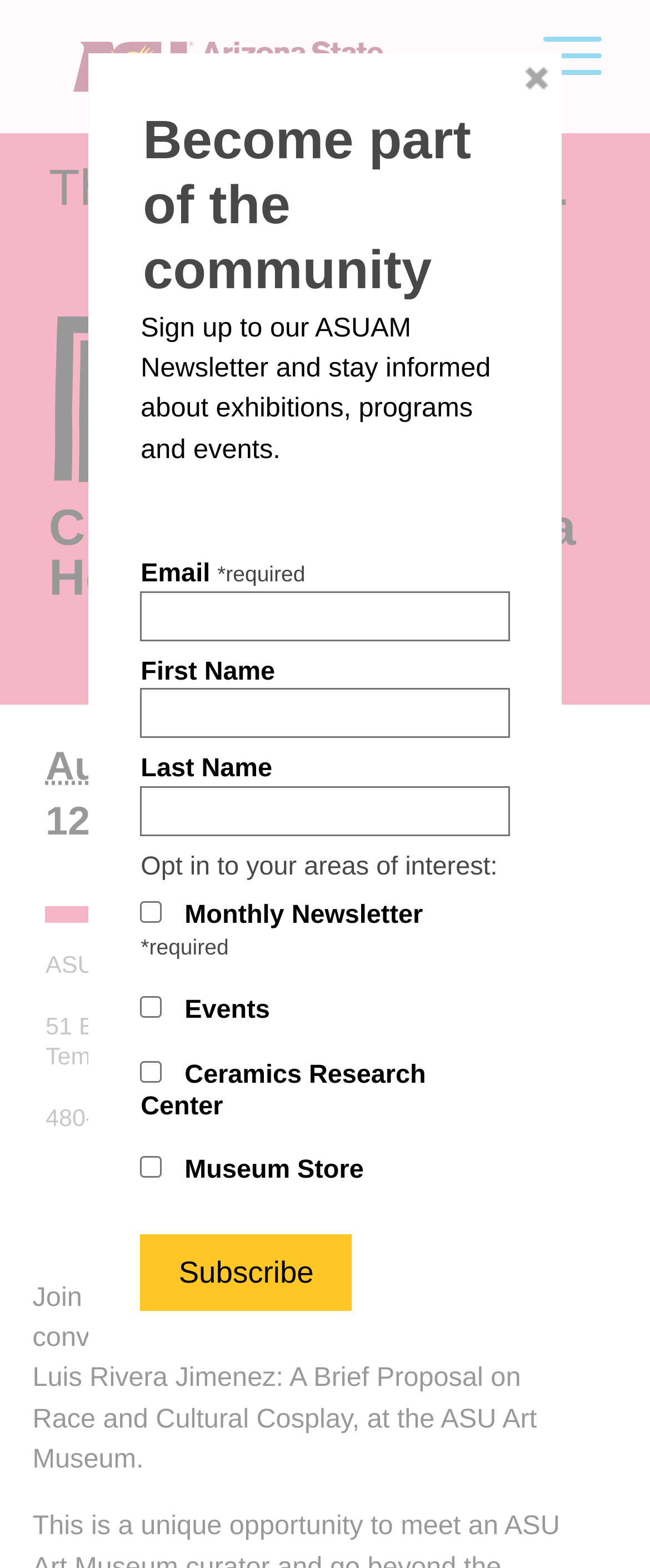What is the phone number of the ASU Art Museum?
Using the visual information from the image, give a one-word or short-phrase answer.

480-965-2787